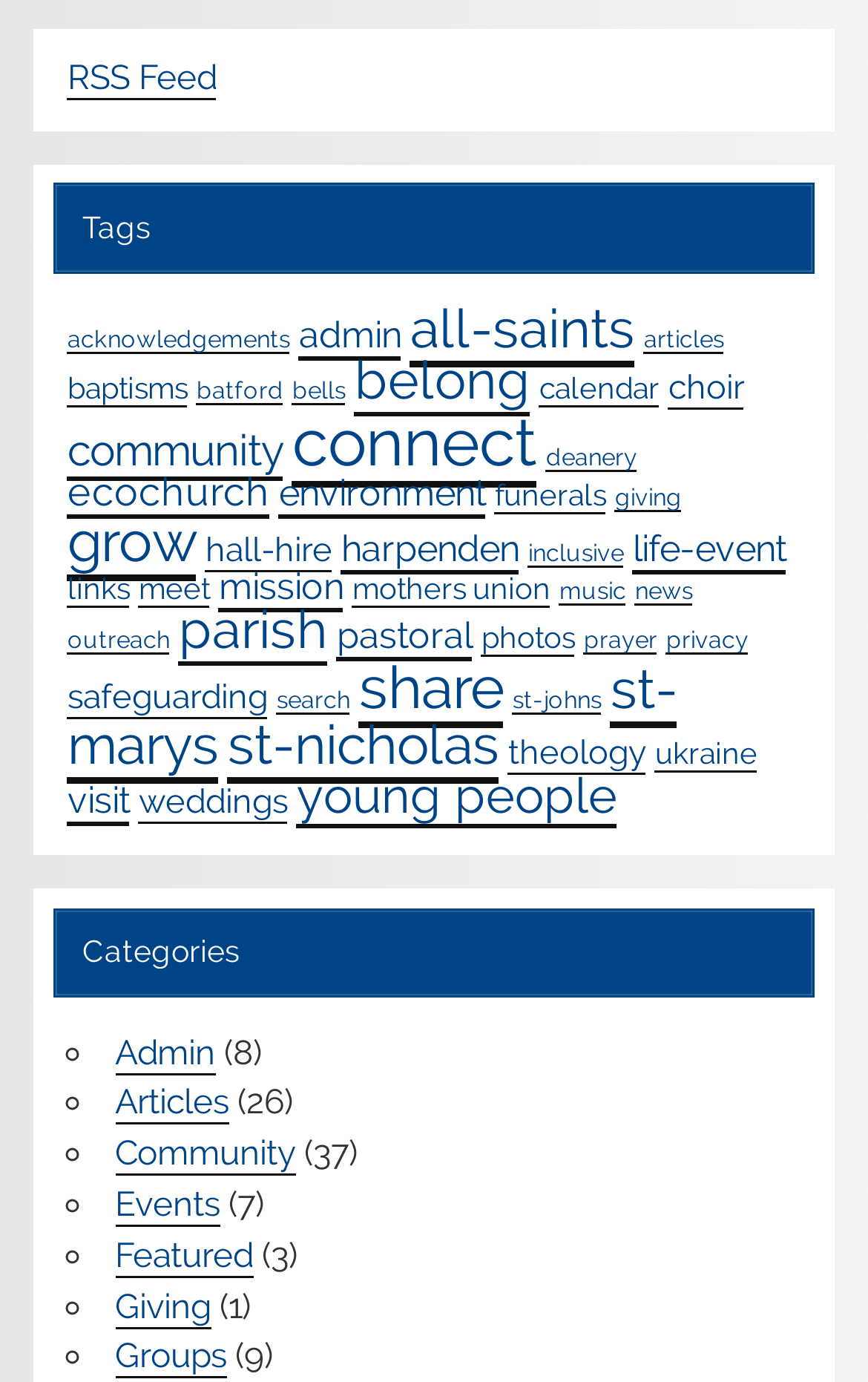Respond to the question below with a concise word or phrase:
What is the text of the second link under the 'Categories' heading?

Articles